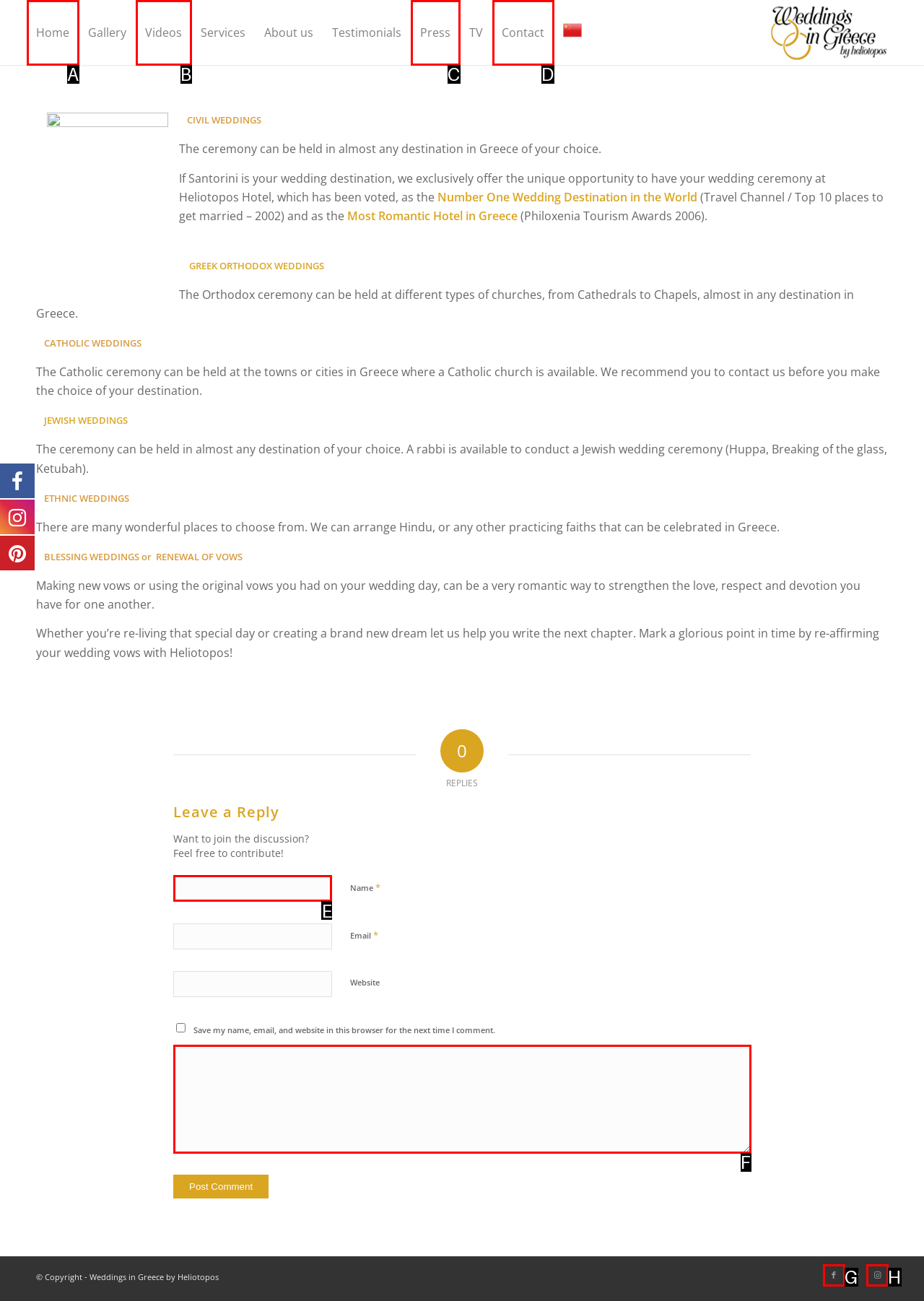Given the task: Enter your name in the input field, point out the letter of the appropriate UI element from the marked options in the screenshot.

E